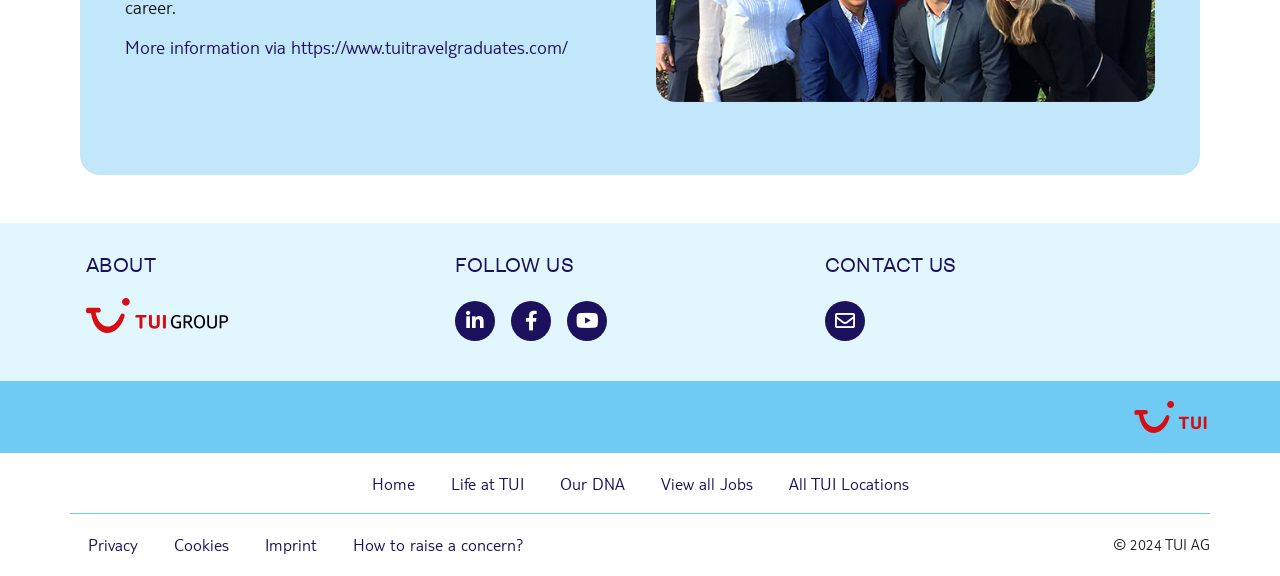Identify the coordinates of the bounding box for the element that must be clicked to accomplish the instruction: "Learn more about TUI".

[0.097, 0.063, 0.444, 0.099]